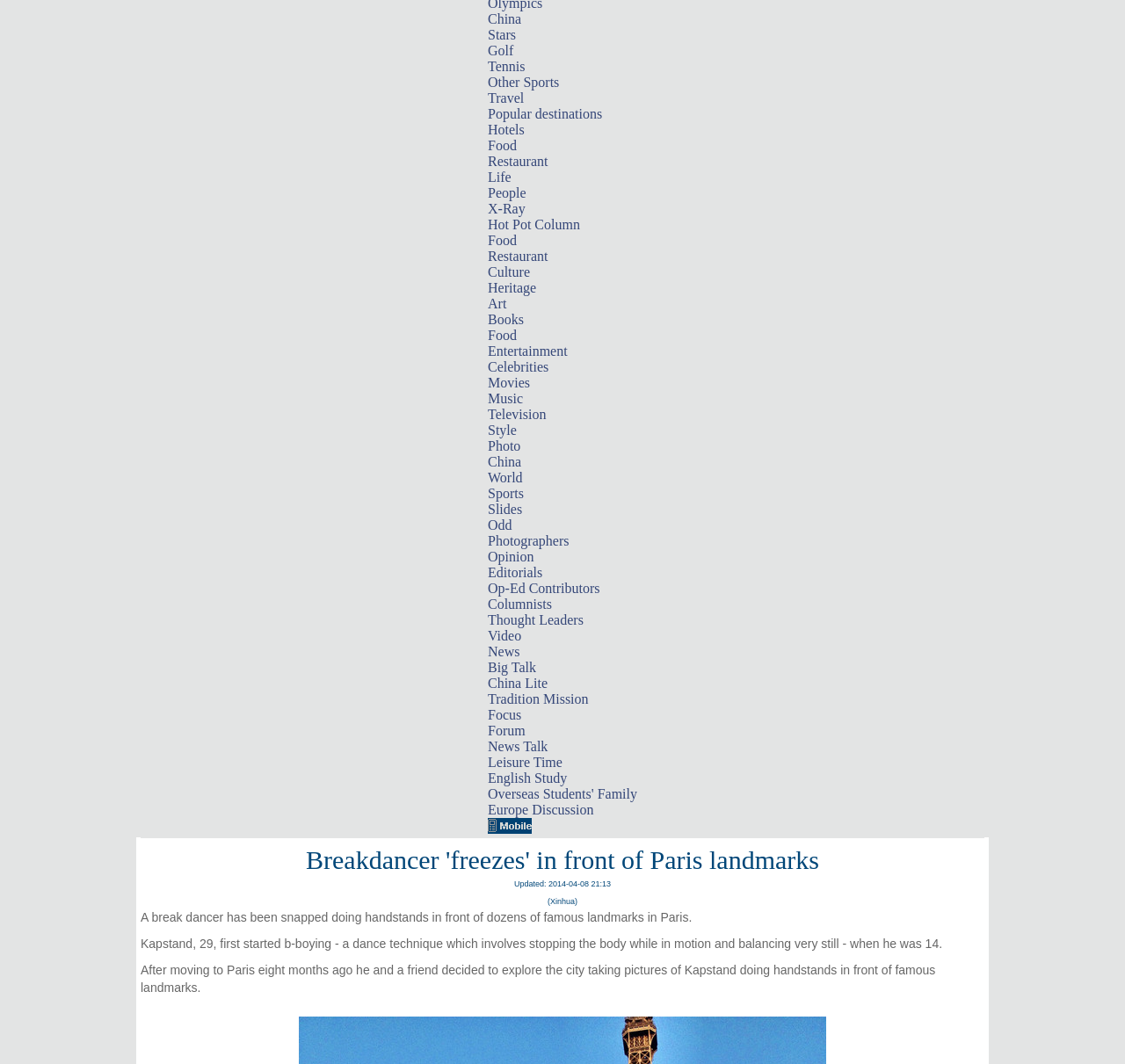Give the bounding box coordinates for the element described as: "China Lite".

[0.434, 0.635, 0.487, 0.649]